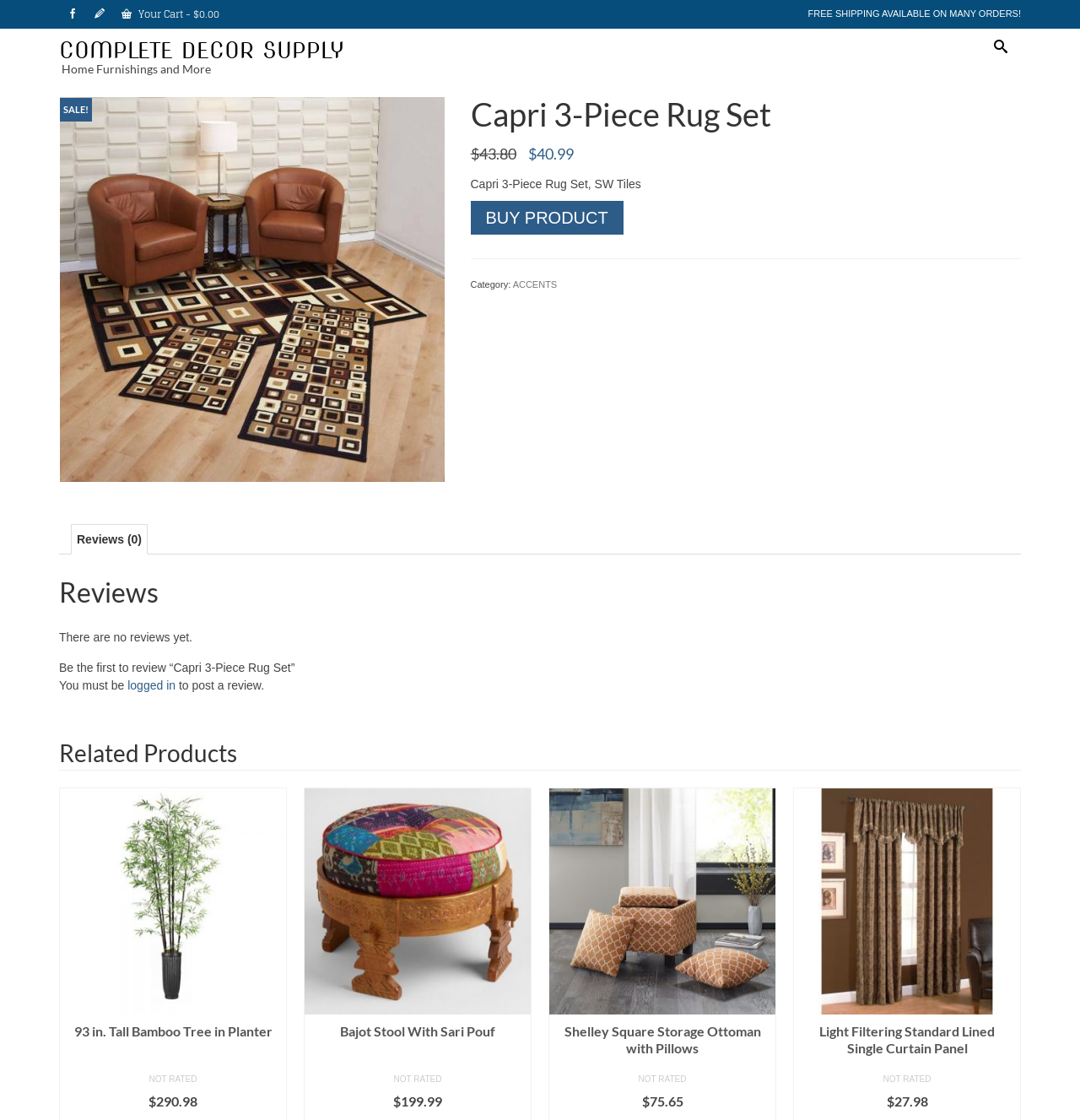How many reviews does the Capri 3-Piece Rug Set have?
Based on the image, answer the question in a detailed manner.

The number of reviews for the Capri 3-Piece Rug Set can be found in the reviews tab, where it is stated as 'Reviews (0)'. This indicates that there are no reviews for this product yet.